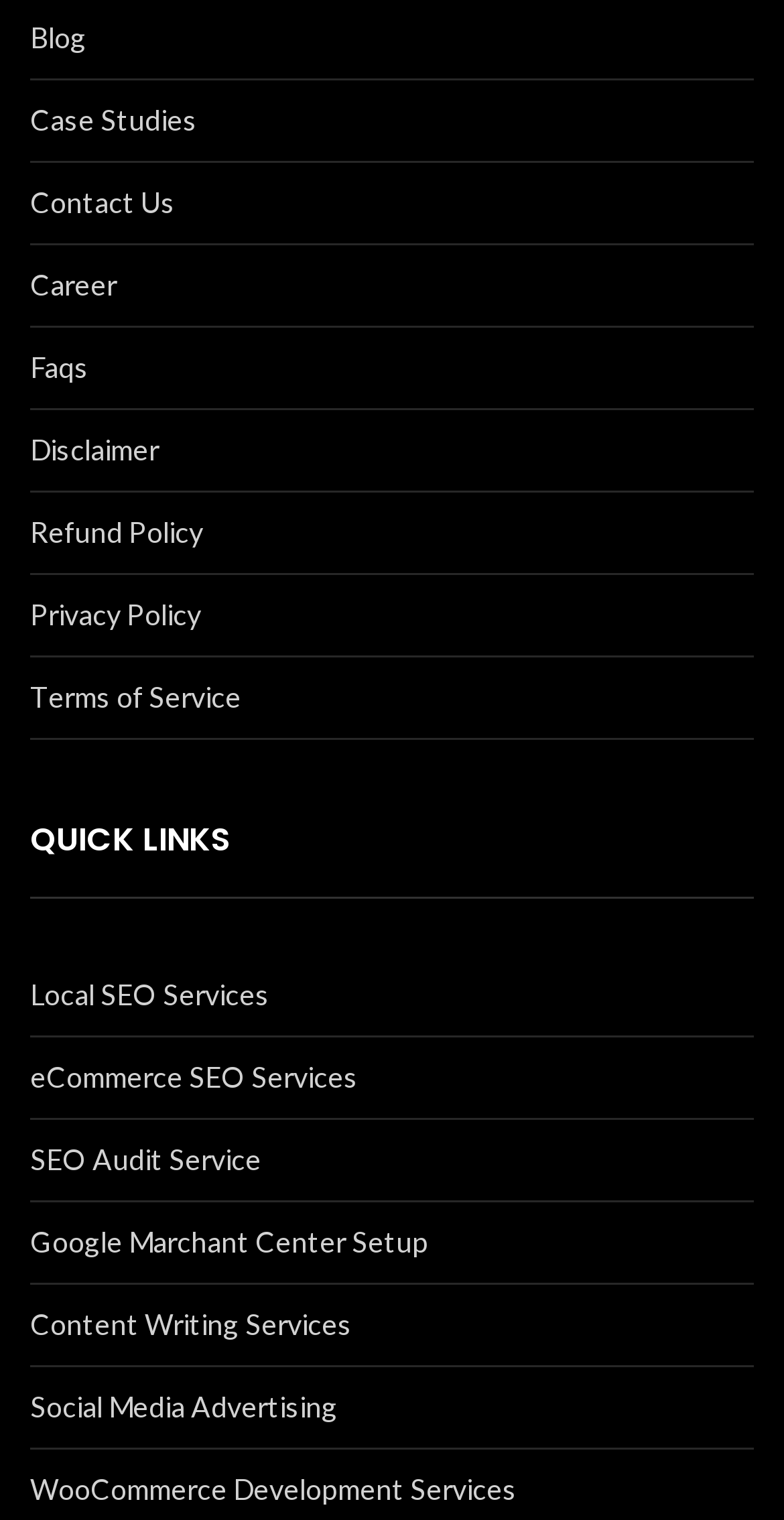What is the first link on the webpage?
Craft a detailed and extensive response to the question.

I looked at the links on the webpage and found that the first link is 'Blog'.